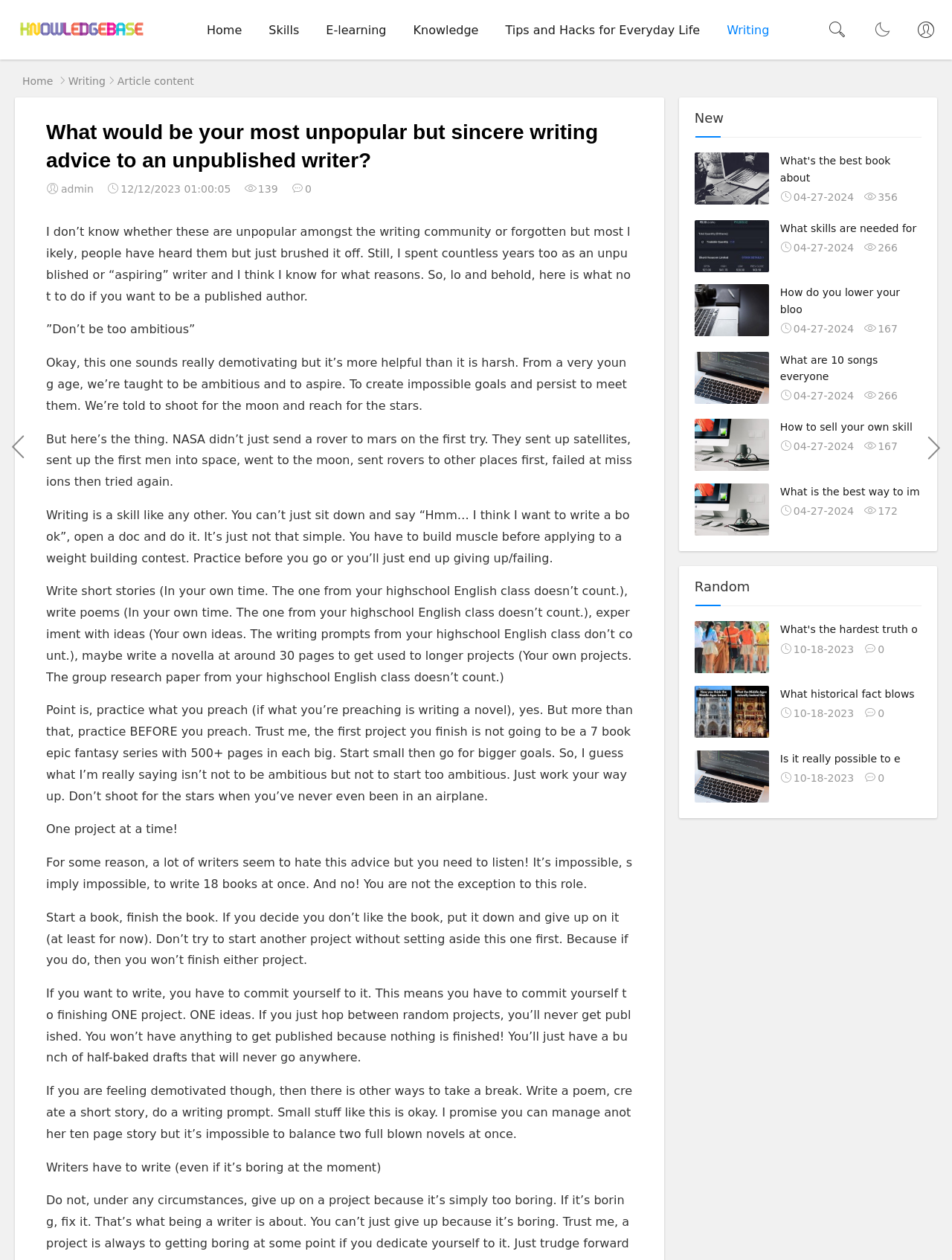Generate a comprehensive description of the contents of the webpage.

This webpage appears to be a blog or article page focused on writing advice. At the top, there is a navigation menu with links to "Home", "Skills", "E-learning", "Knowledge", "Tips and Hacks for Everyday Life", and "Writing". On the right side of the navigation menu, there are two icons, possibly representing social media or sharing options.

Below the navigation menu, there is a heading that reads "What would be your most unpopular but sincere writing advice to an unpublished writer?" followed by the author's name "admin" and the date "2023-12-12 01:00:05". The article content is divided into several paragraphs, each providing advice on writing, such as not being too ambitious, practicing before preaching, and committing to finishing one project at a time.

The article is written in a conversational tone, with the author sharing their personal experiences and opinions on writing. There are no images within the article content, but there are several links to other articles or resources on the side of the page, each accompanied by a small image. These links appear to be related to various topics, including SEO, trading, health, music, and essay writing.

At the bottom of the page, there are two buttons or links labeled "New" and "Random", which may allow users to navigate to new or random articles on the website.